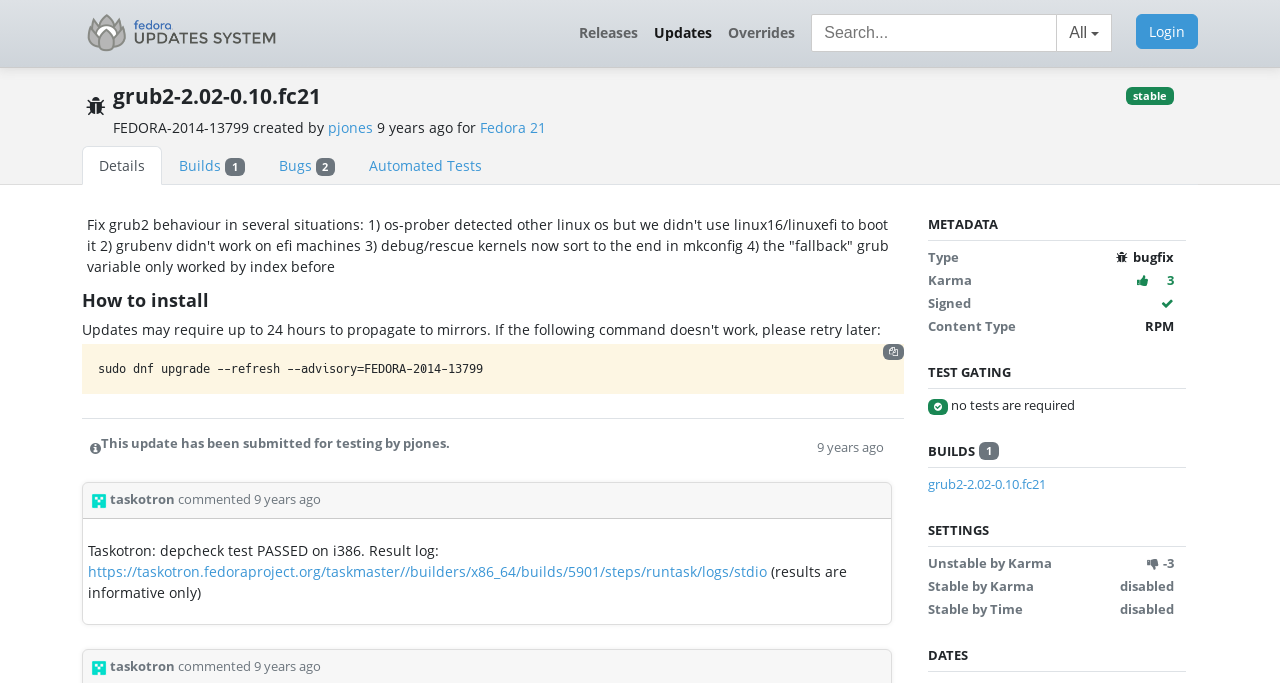Answer the question in one word or a short phrase:
What is the name of the Fedora update?

FEDORA-2014-13799